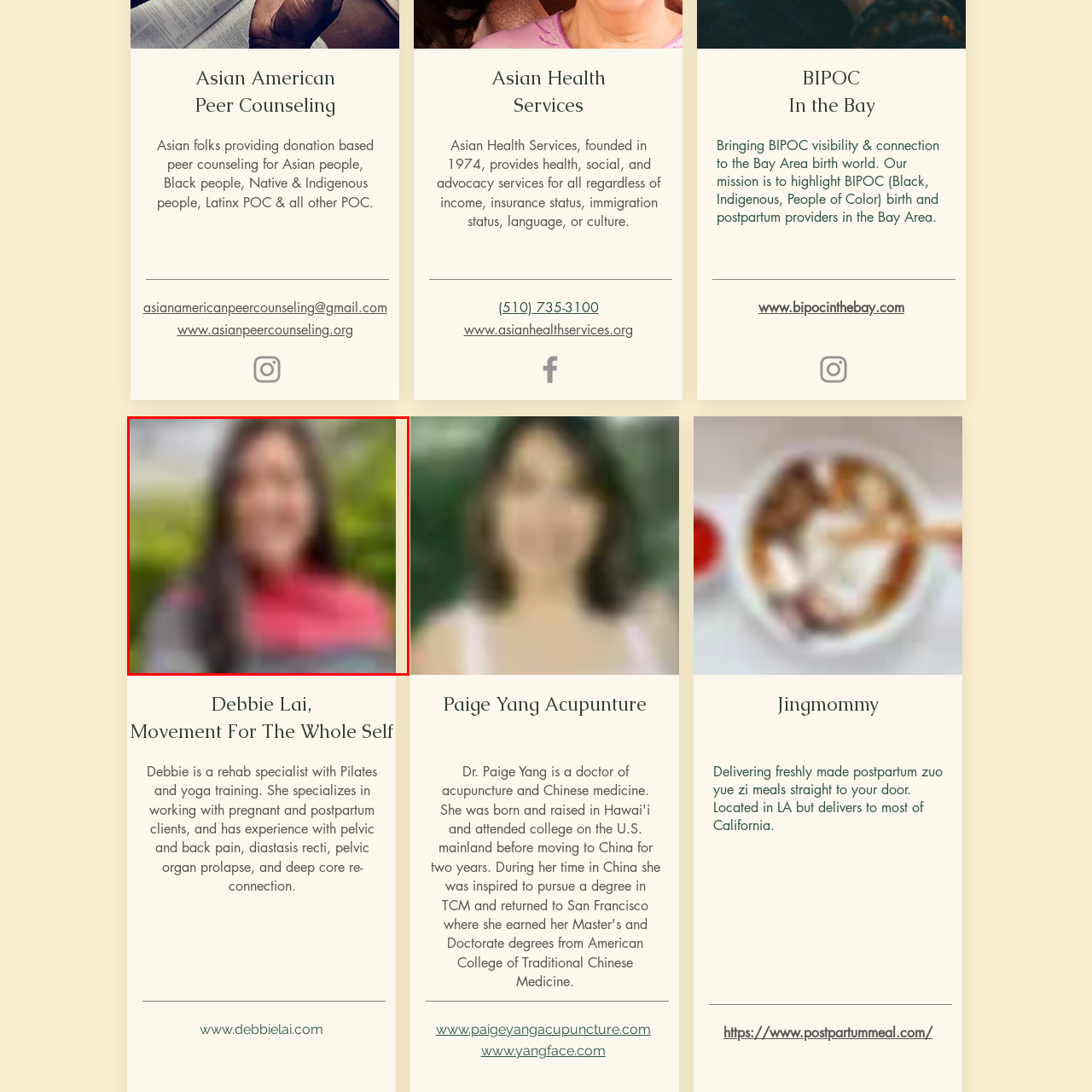What is Debbie Lai's area of expertise?
Review the image area surrounded by the red bounding box and give a detailed answer to the question.

According to the caption, Debbie Lai is a rehab specialist who focuses on the needs of pregnant and postpartum clients, and her expertise extends to areas such as pelvic and back pain, diastasis recti, and core re-connection, which all fall under the broader category of women's health and wellness.